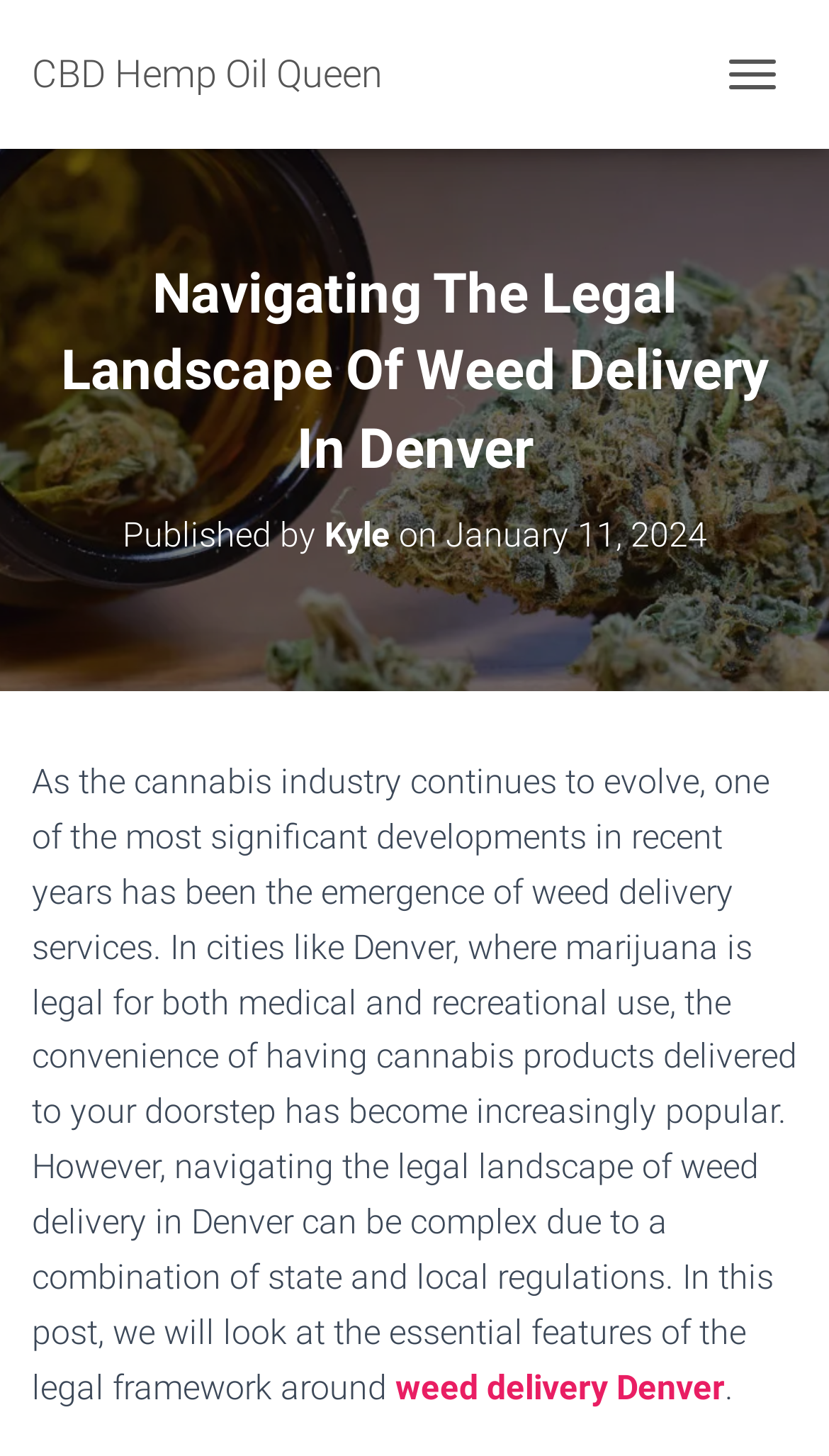Respond with a single word or short phrase to the following question: 
Who published the article?

Kyle